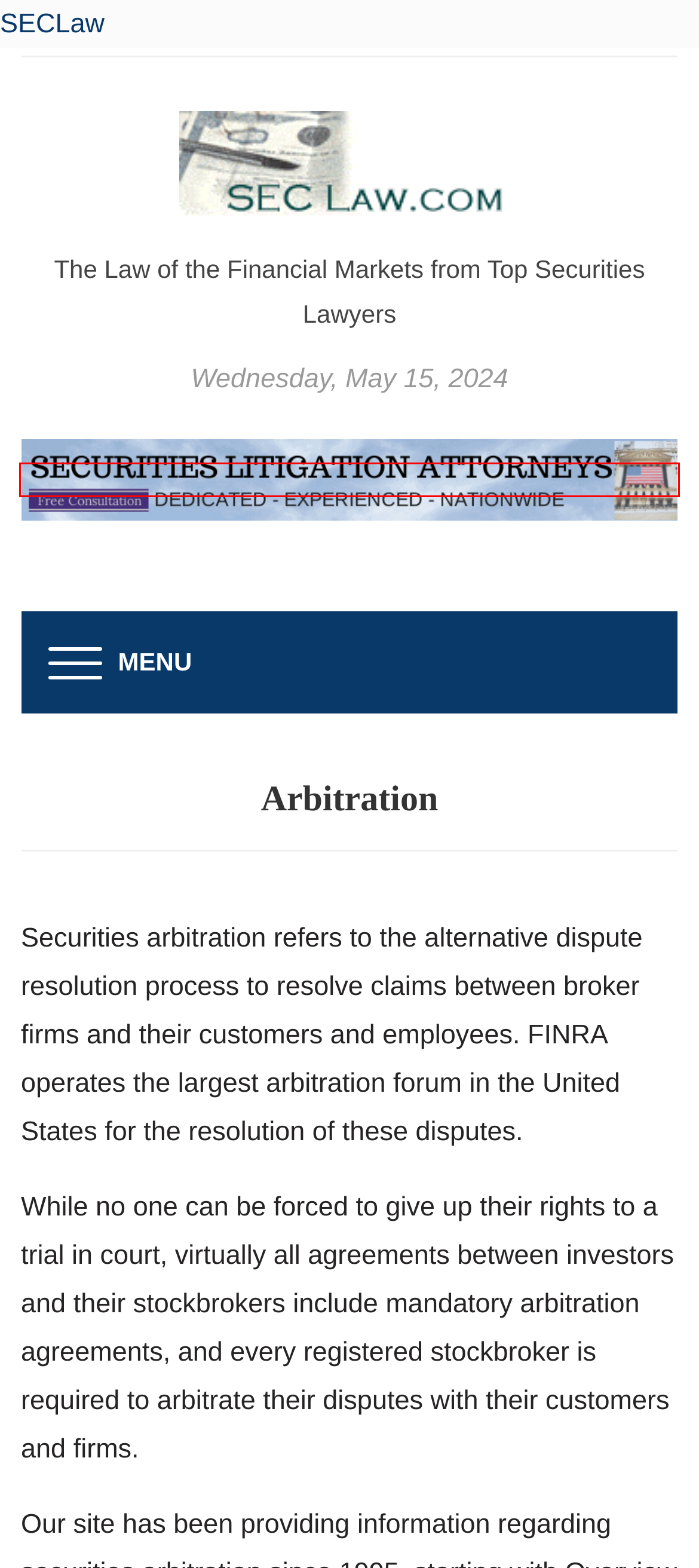You have a screenshot of a webpage with a red bounding box around an element. Select the webpage description that best matches the new webpage after clicking the element within the red bounding box. Here are the descriptions:
A. UBS Ordered to Pay Broker $1.6 Million
B. Court Orders Arbitration of Coin Offering Claims
C. News Archives - SECLaw
D. SECLaw - The Law of the Financial Markets from Top Securities Lawyers
E. Amazon Ends Mandatory Arbitration - Consumer Benefit?
F. Financial Adviser Legal Information Center
G. Featured Articles Archives - SECLaw
H. New York Securities Lawyer – The Securities Lawyer

H